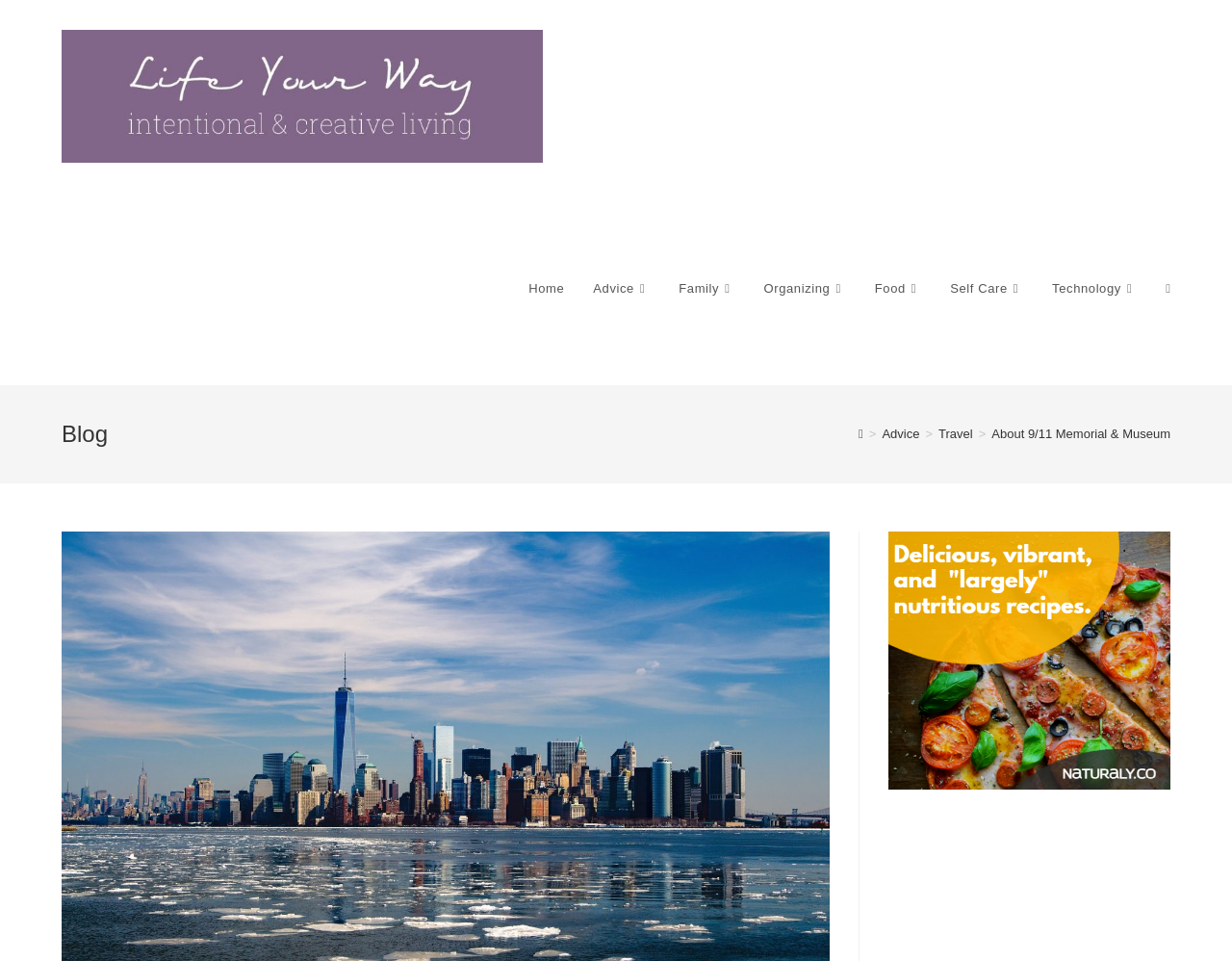Identify the bounding box of the UI element described as follows: "New to the US". Provide the coordinates as four float numbers in the range of 0 to 1 [left, top, right, bottom].

None